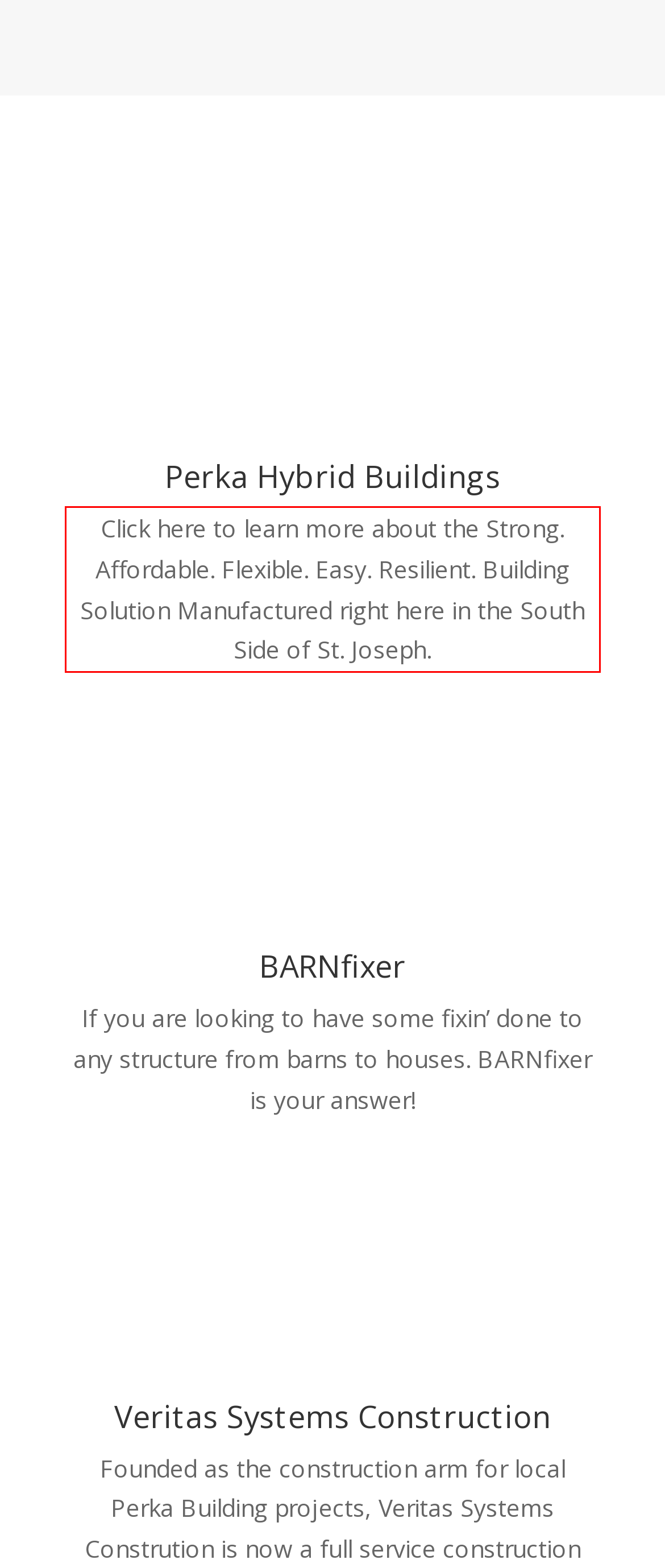You are presented with a screenshot containing a red rectangle. Extract the text found inside this red bounding box.

Click here to learn more about the Strong. Affordable. Flexible. Easy. Resilient. Building Solution Manufactured right here in the South Side of St. Joseph.